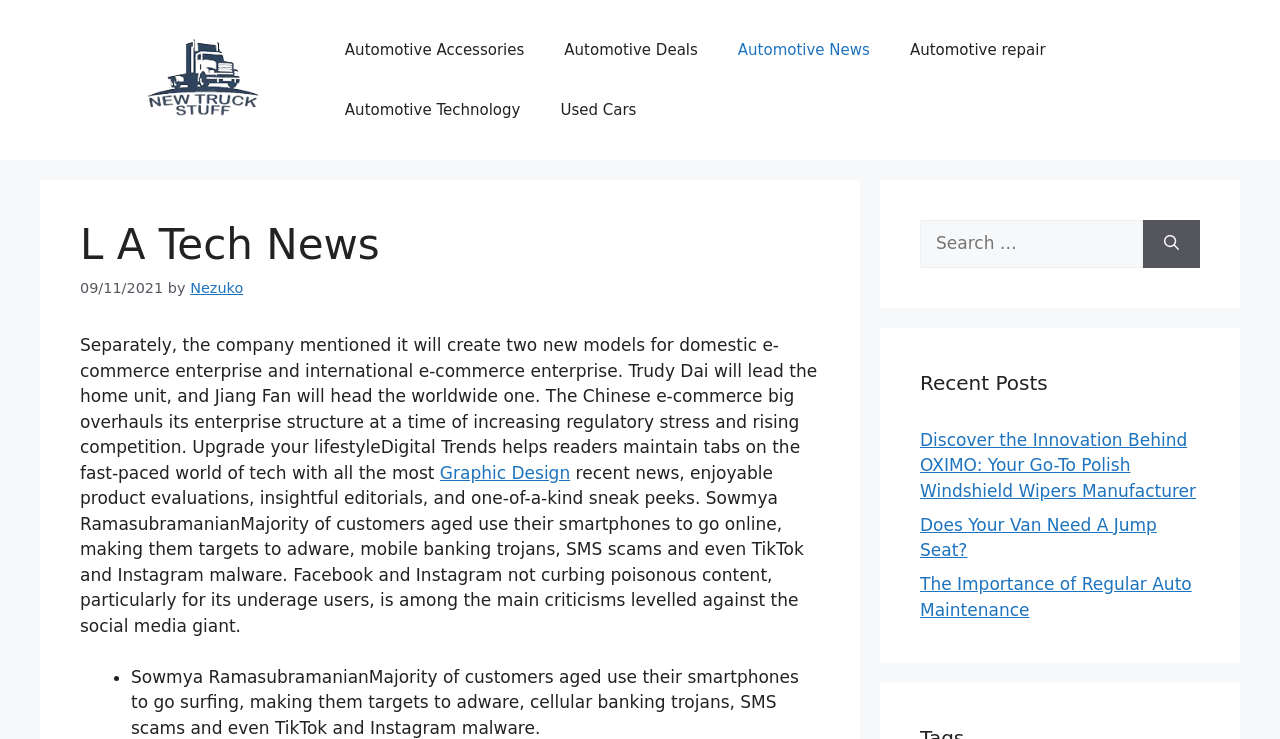What is the purpose of the search box?
From the screenshot, supply a one-word or short-phrase answer.

To search for content